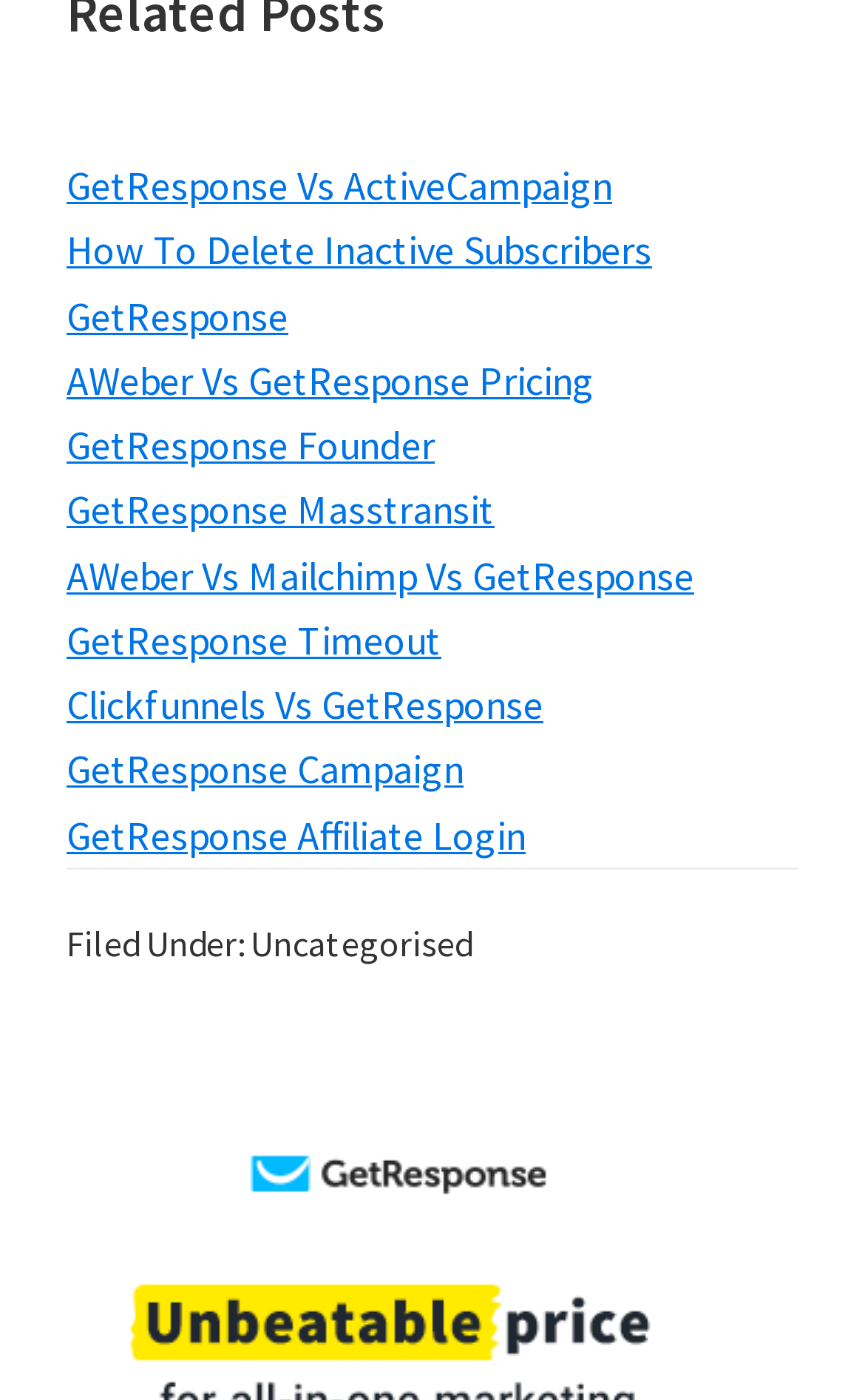Identify the bounding box coordinates for the element you need to click to achieve the following task: "Explore All-in-one software". Provide the bounding box coordinates as four float numbers between 0 and 1, in the form [left, top, right, bottom].

[0.077, 0.76, 0.846, 0.792]